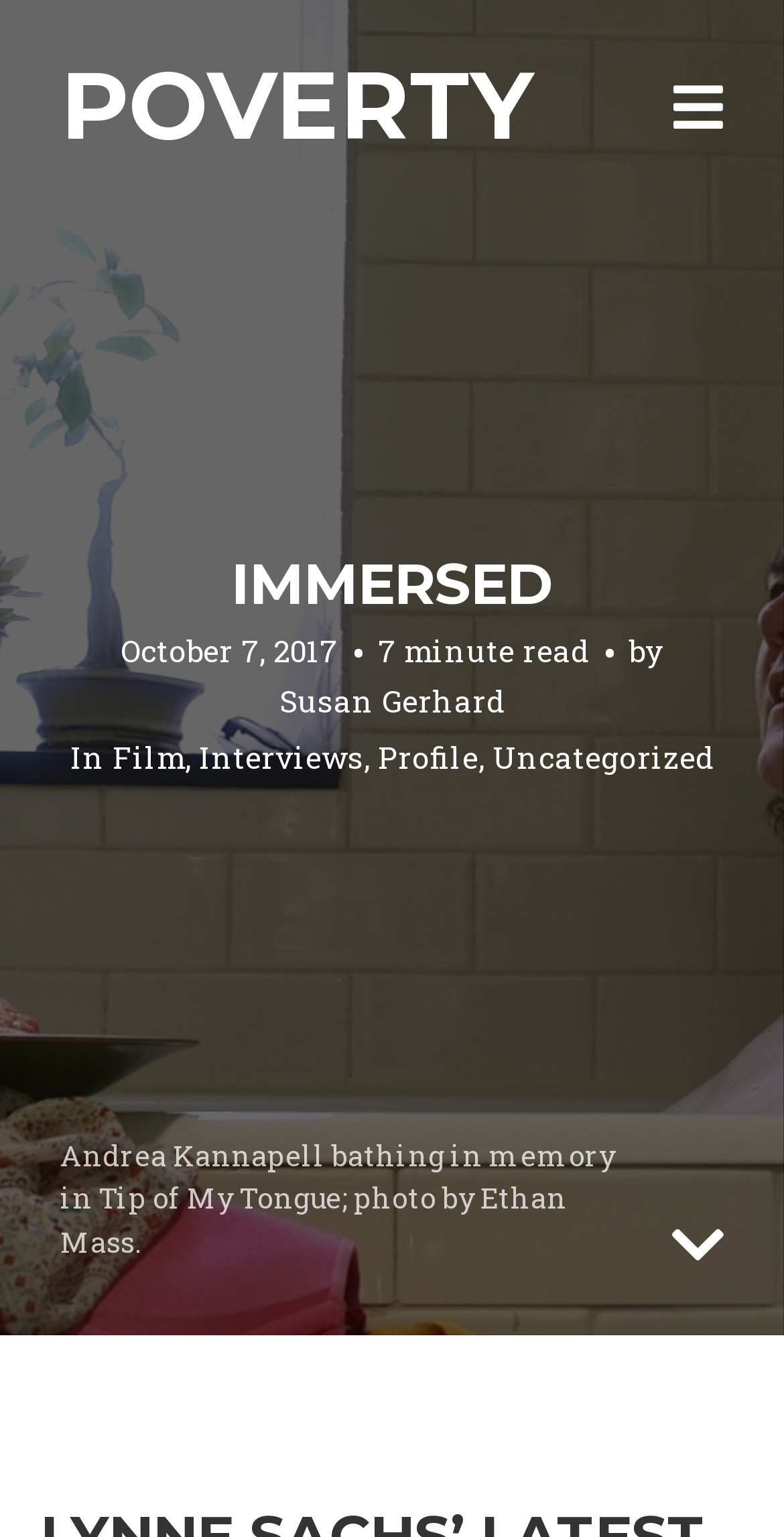Please specify the bounding box coordinates of the clickable region to carry out the following instruction: "Click on the 'POVERTY' link". The coordinates should be four float numbers between 0 and 1, in the format [left, top, right, bottom].

[0.077, 0.031, 0.679, 0.106]